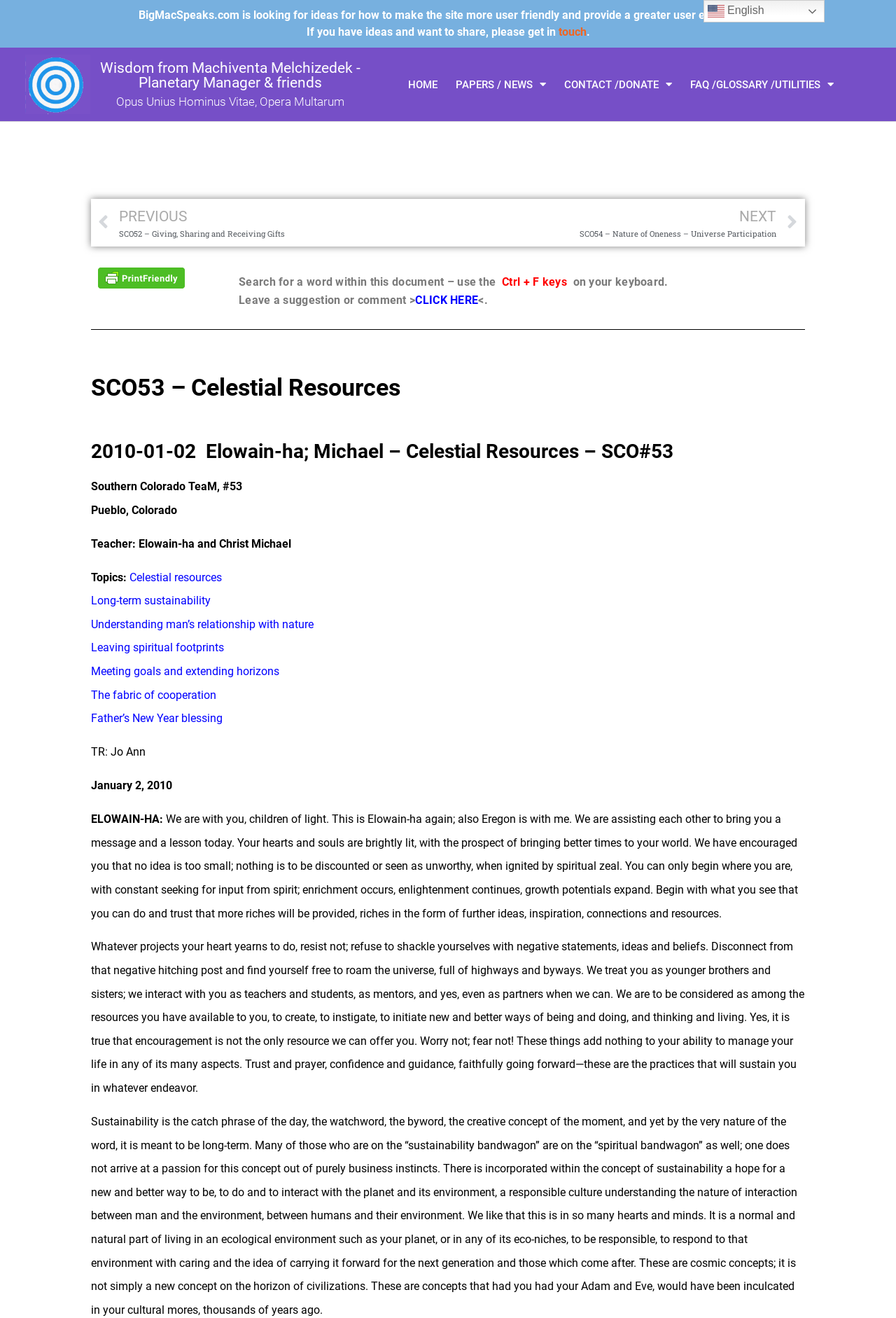Find the bounding box coordinates for the area you need to click to carry out the instruction: "Click on 'Print Friendly, PDF & Email'". The coordinates should be four float numbers between 0 and 1, indicated as [left, top, right, bottom].

[0.109, 0.206, 0.206, 0.215]